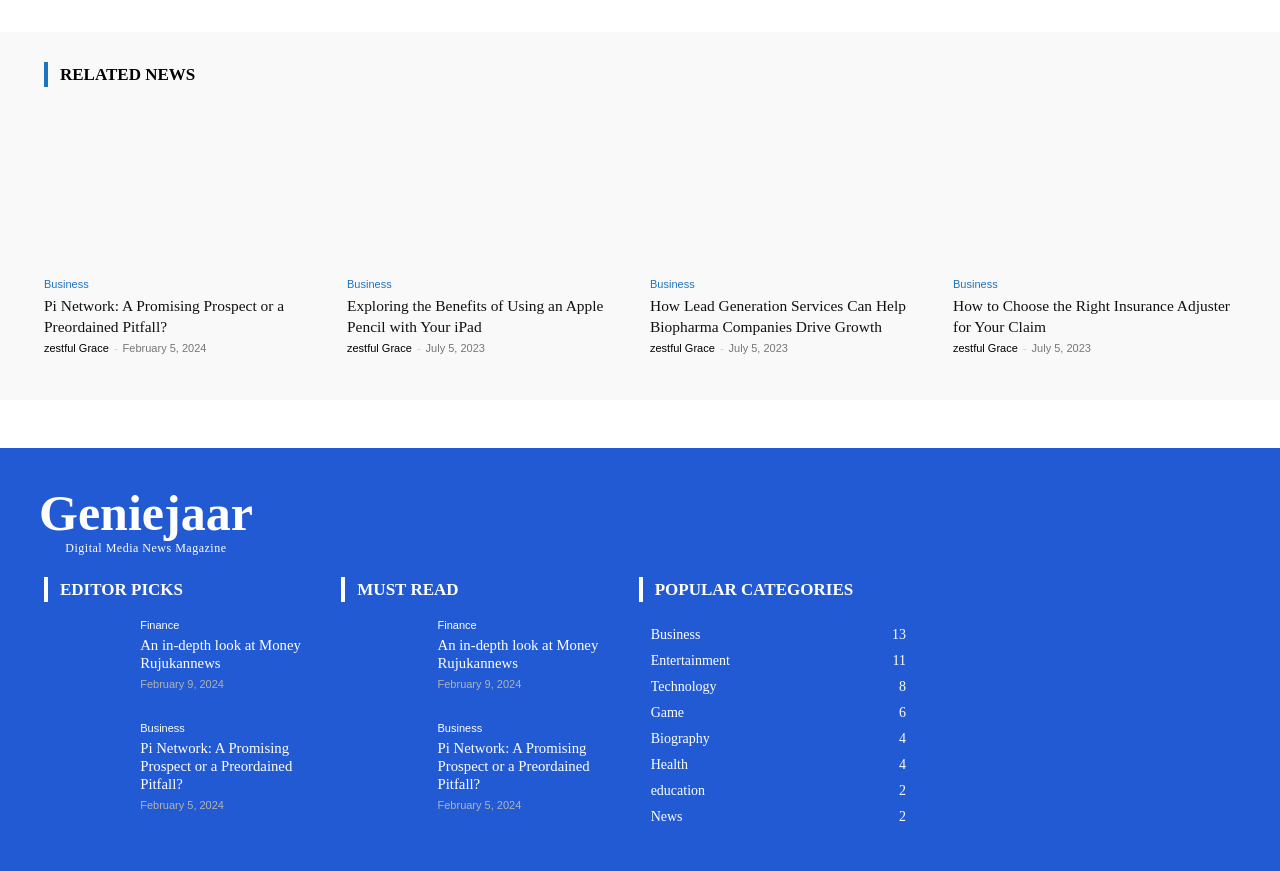Please find the bounding box for the UI component described as follows: "aria-label="Open the search"".

None